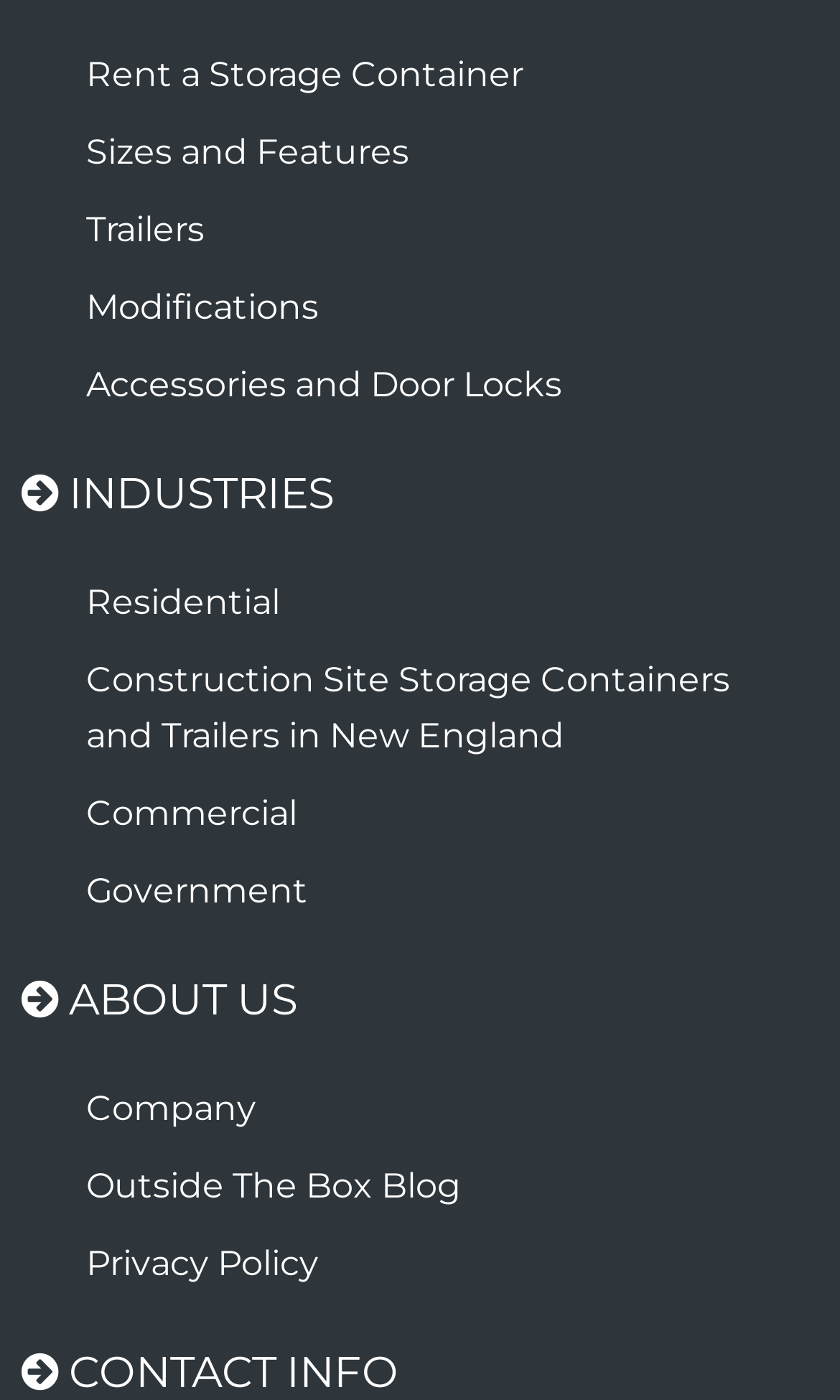Using the element description provided, determine the bounding box coordinates in the format (top-left x, top-left y, bottom-right x, bottom-right y). Ensure that all values are floating point numbers between 0 and 1. Element description: Privacy Policy

[0.026, 0.875, 0.974, 0.931]